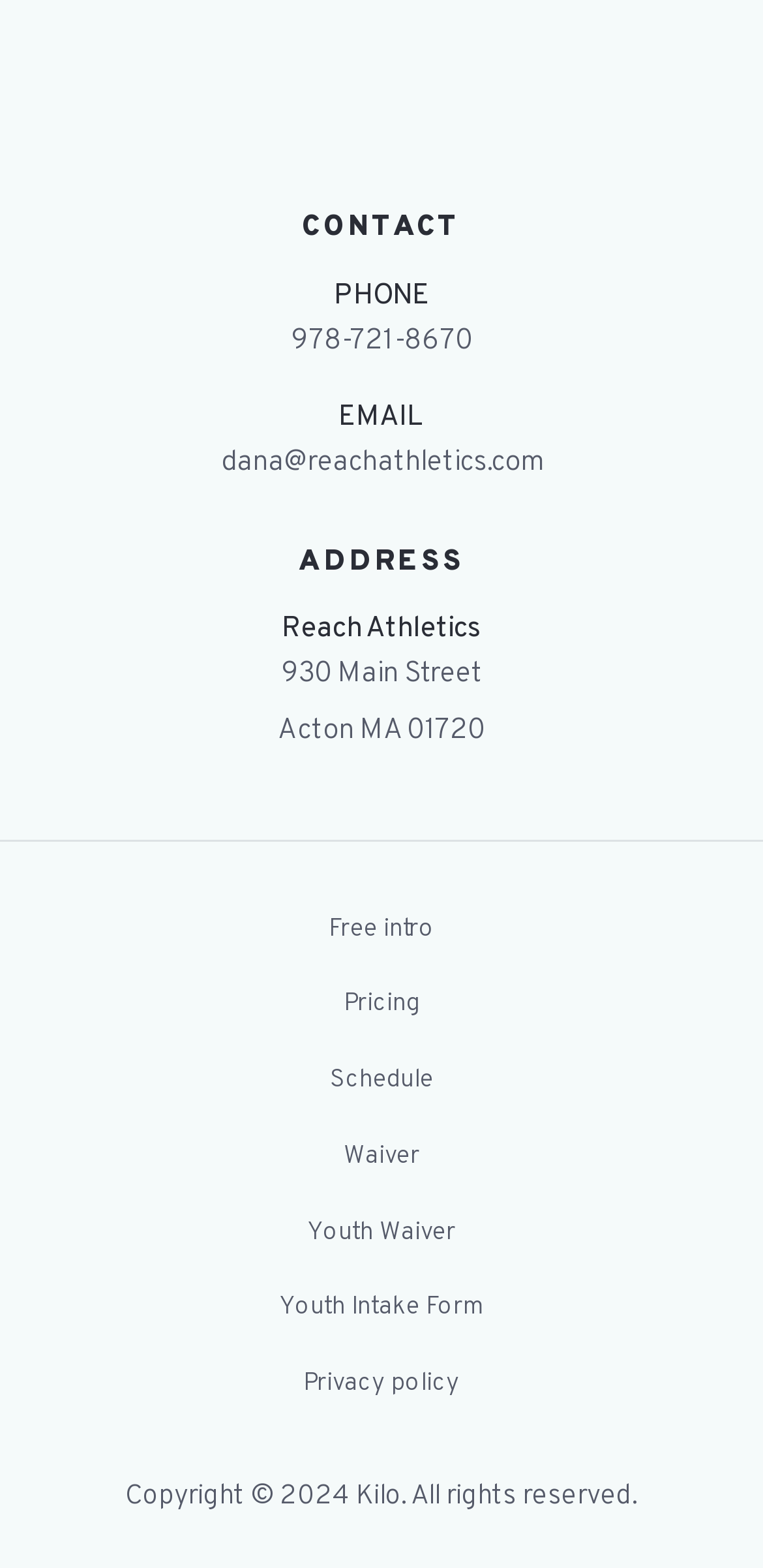Using a single word or phrase, answer the following question: 
What is the address of Reach Athletics?

930 Main Street Acton MA 01720